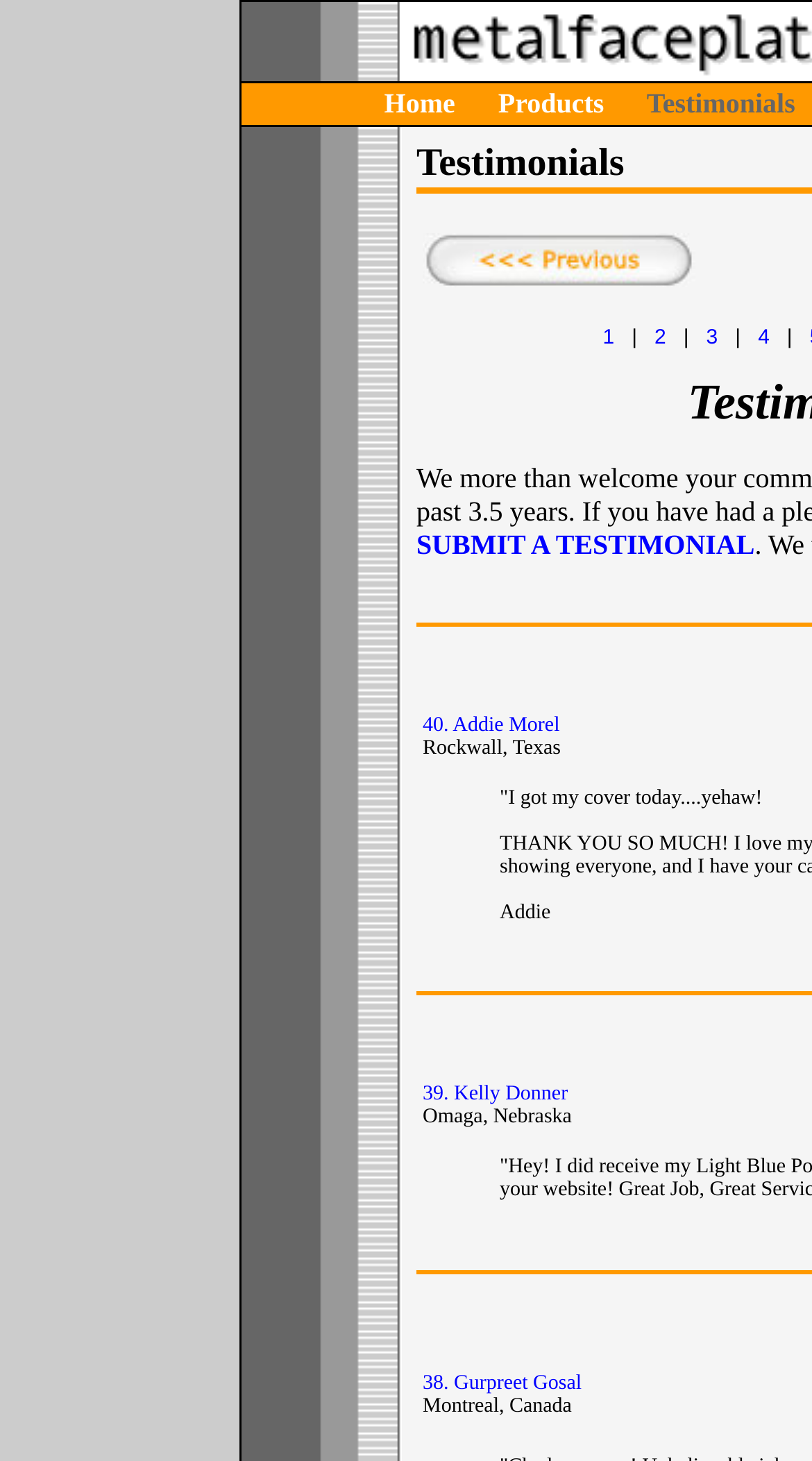Locate the bounding box coordinates of the element to click to perform the following action: 'Go to page 2'. The coordinates should be given as four float values between 0 and 1, in the form of [left, top, right, bottom].

[0.806, 0.224, 0.82, 0.239]